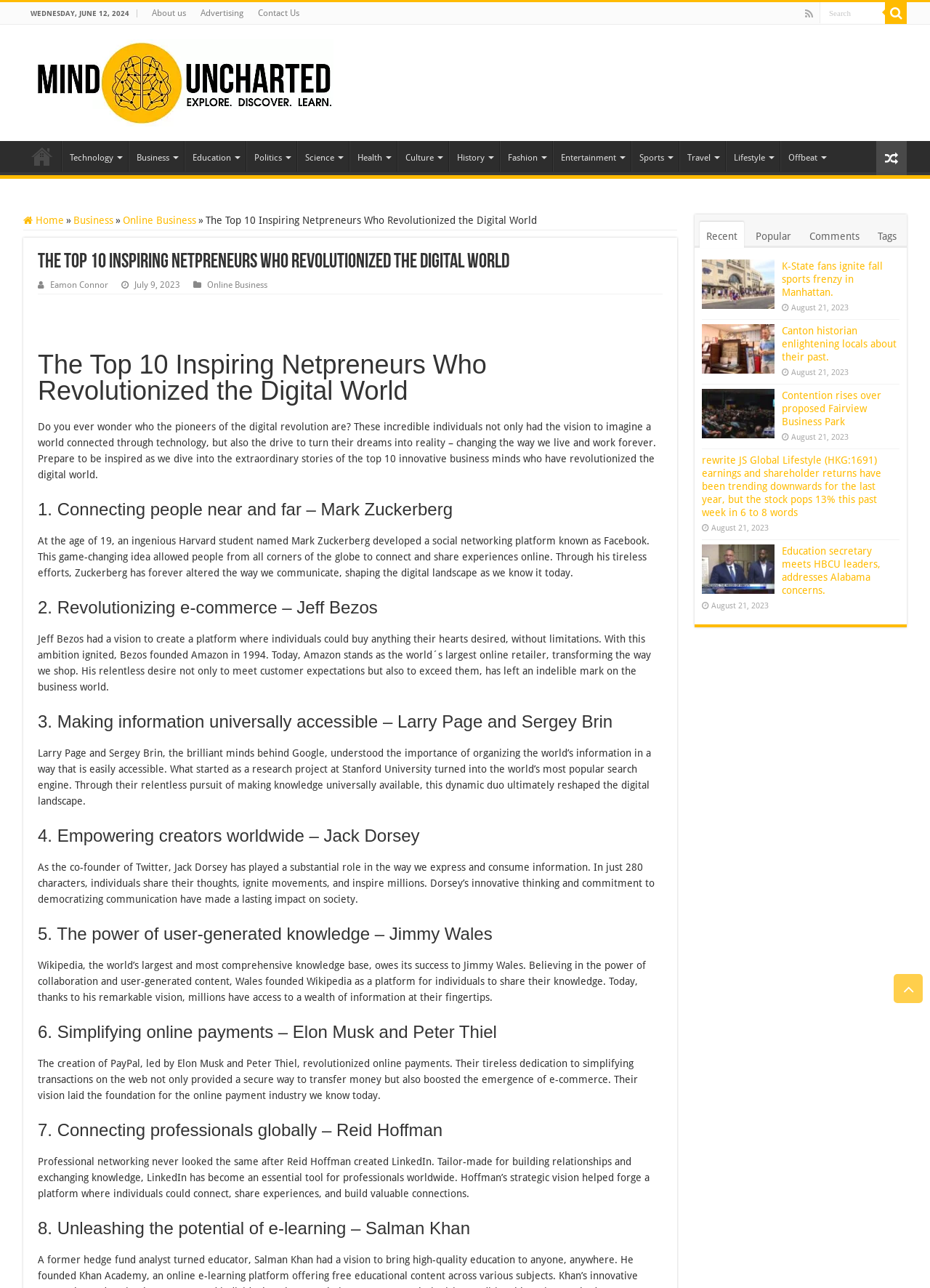Find and provide the bounding box coordinates for the UI element described here: "input value="Search" name="s" title="Search" value="Search"". The coordinates should be given as four float numbers between 0 and 1: [left, top, right, bottom].

[0.881, 0.002, 0.952, 0.018]